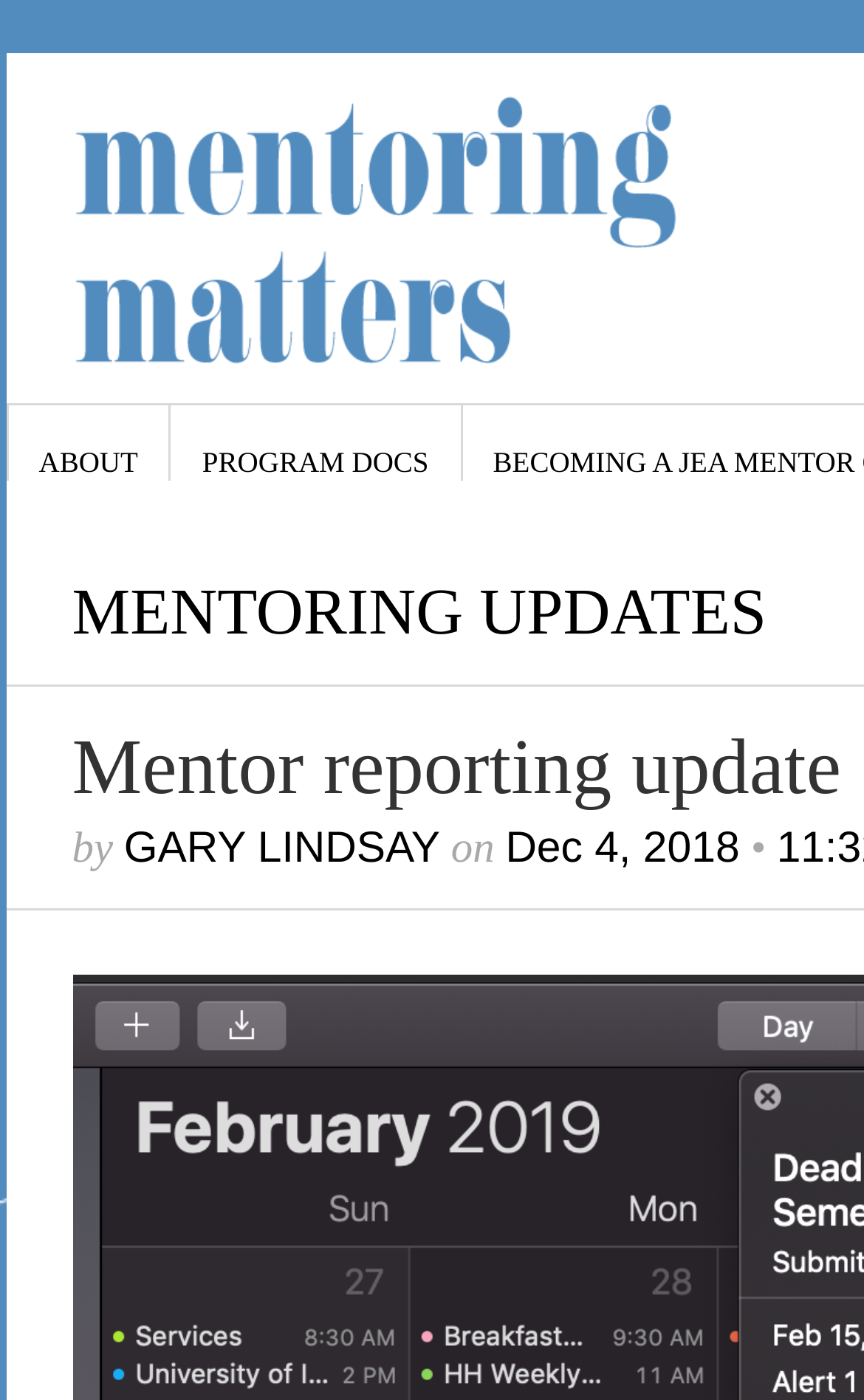Please predict the bounding box coordinates (top-left x, top-left y, bottom-right x, bottom-right y) for the UI element in the screenshot that fits the description: Mentor Training / Forum

[0.083, 0.839, 0.341, 0.856]